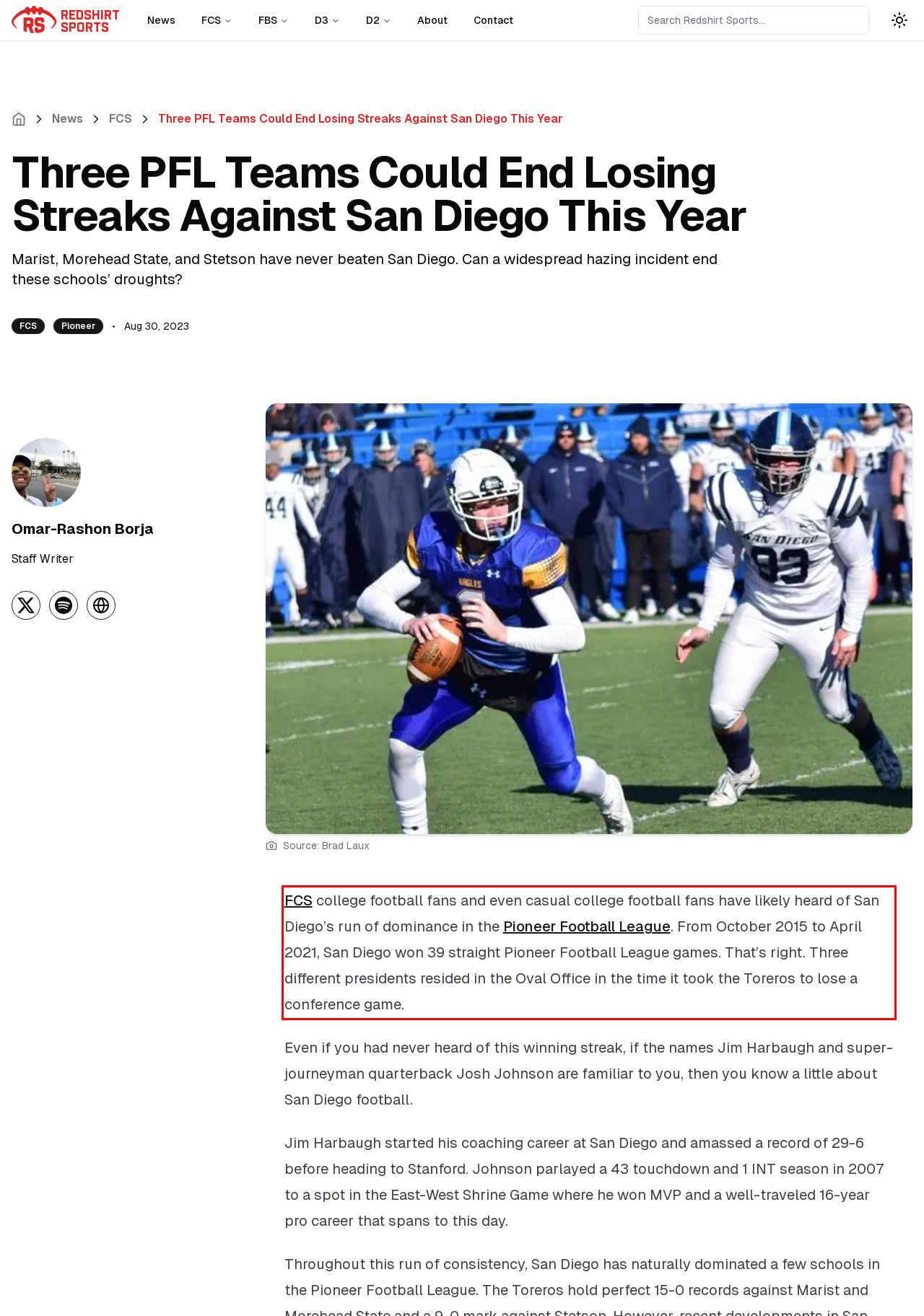You are given a webpage screenshot with a red bounding box around a UI element. Extract and generate the text inside this red bounding box.

FCS college football fans and even casual college football fans have likely heard of San Diego’s run of dominance in the Pioneer Football League. From October 2015 to April 2021, San Diego won 39 straight Pioneer Football League games. That’s right. Three different presidents resided in the Oval Office in the time it took the Toreros to lose a conference game.